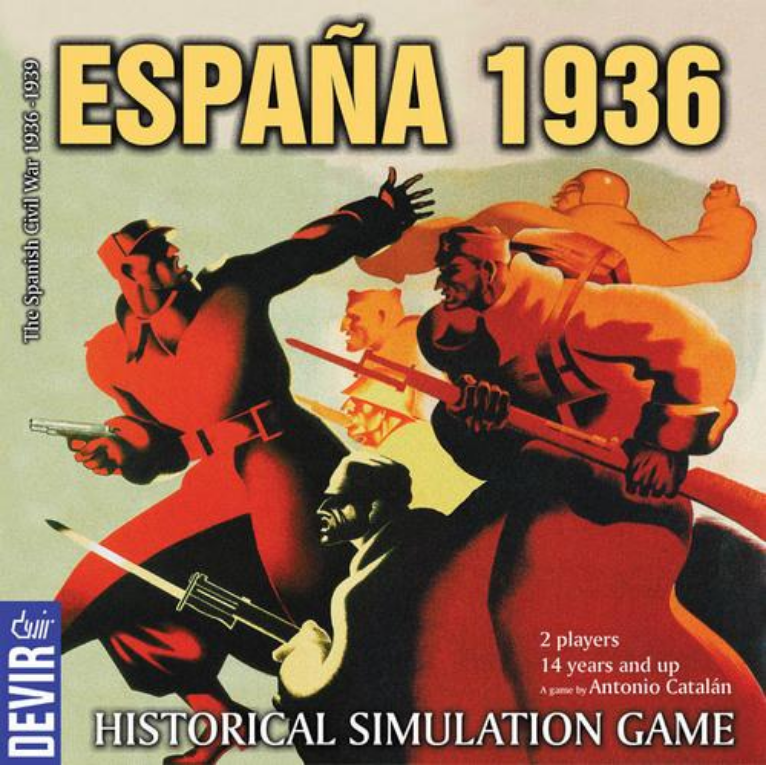Could you please study the image and provide a detailed answer to the question:
What is the recommended age for playing the game?

The text elements below the title specify that the game is suitable for ages 14 and up, indicating that it may contain mature themes or complex gameplay.